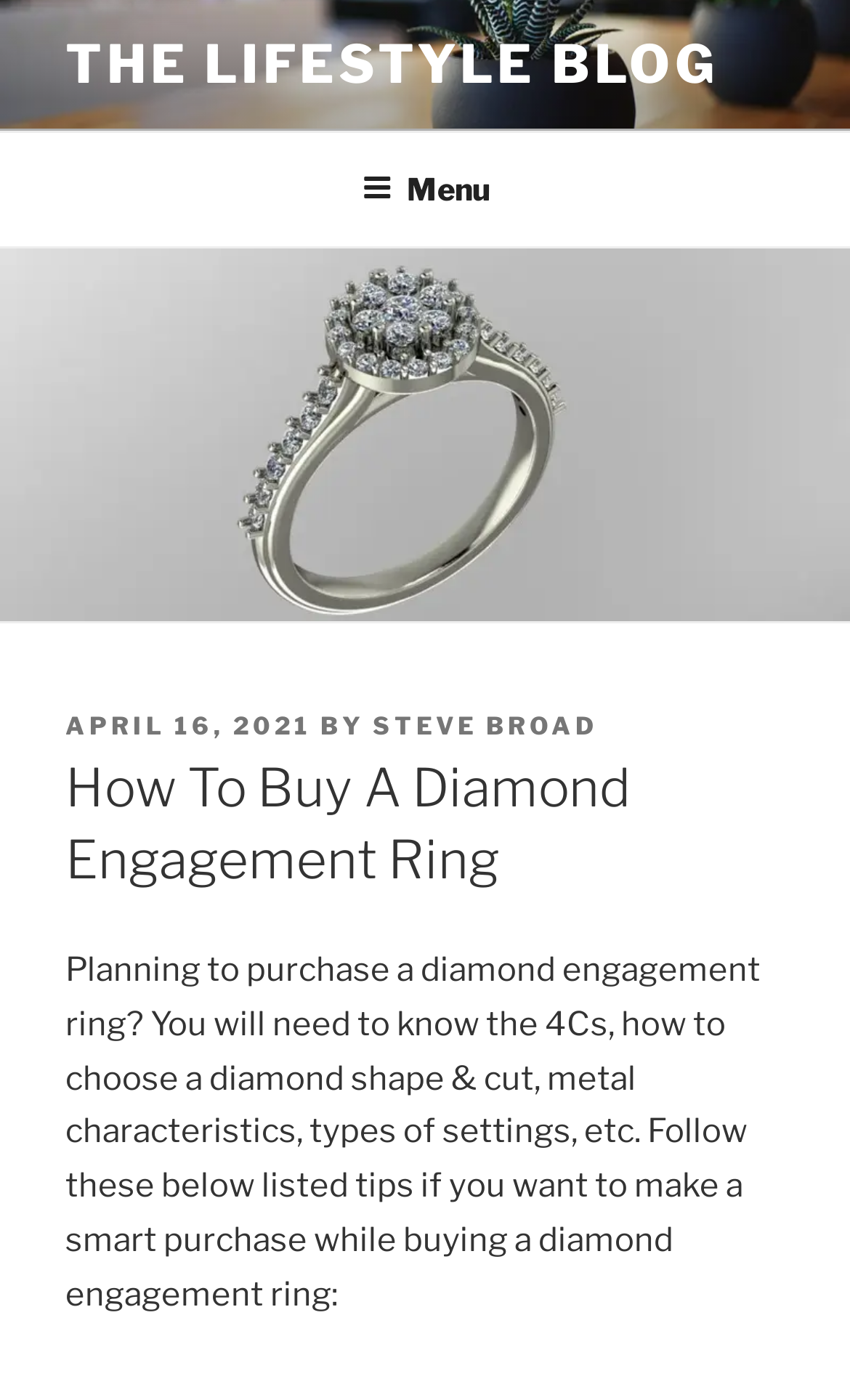Answer this question in one word or a short phrase: Who is the author of the blog post?

Steve Broad